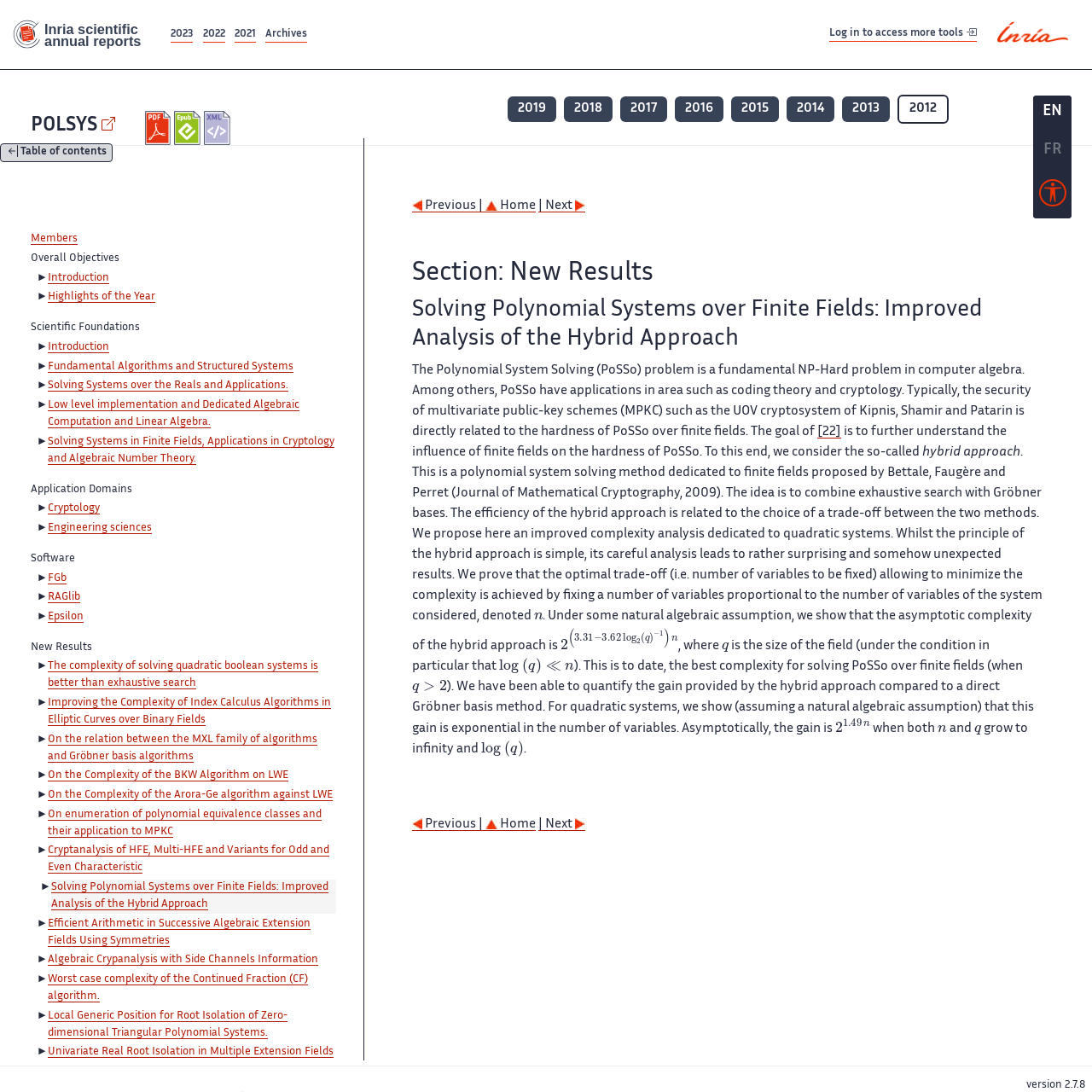Give a detailed account of the webpage.

The webpage is about the POLSYS 2012 annual activity report. At the top, there are five links: "Main content", "Site map", "Accessibility", and "Search", followed by a language selection option with "EN" and "FR" links. 

Below the language selection, there is a button labeled "Accessibility" and a link "Inria scientific annual reports" with an associated image. 

On the left side, there is a navigation menu with links to different years, including 2023, 2022, 2021, and Archives. 

The main content area is divided into several sections. The first section is about POLSYS 2012 documents, with links to PDF, ePub, and XML versions. 

The second section is a navigation menu labeled "polsys reports by year", with links to reports from 2019 to 2013. The 2012 report is highlighted as the selected year. 

Below the navigation menu, there is a table of contents button, which is expanded to show a list of links to different sections of the report, including "Members", "Overall Objectives", "Introduction", "Highlights of the Year", "Scientific Foundations", "Application Domains", "Software", and "New Results". Each section has a list of links to more specific topics, such as "Fundamental Algorithms and Structured Systems" and "Cryptology".